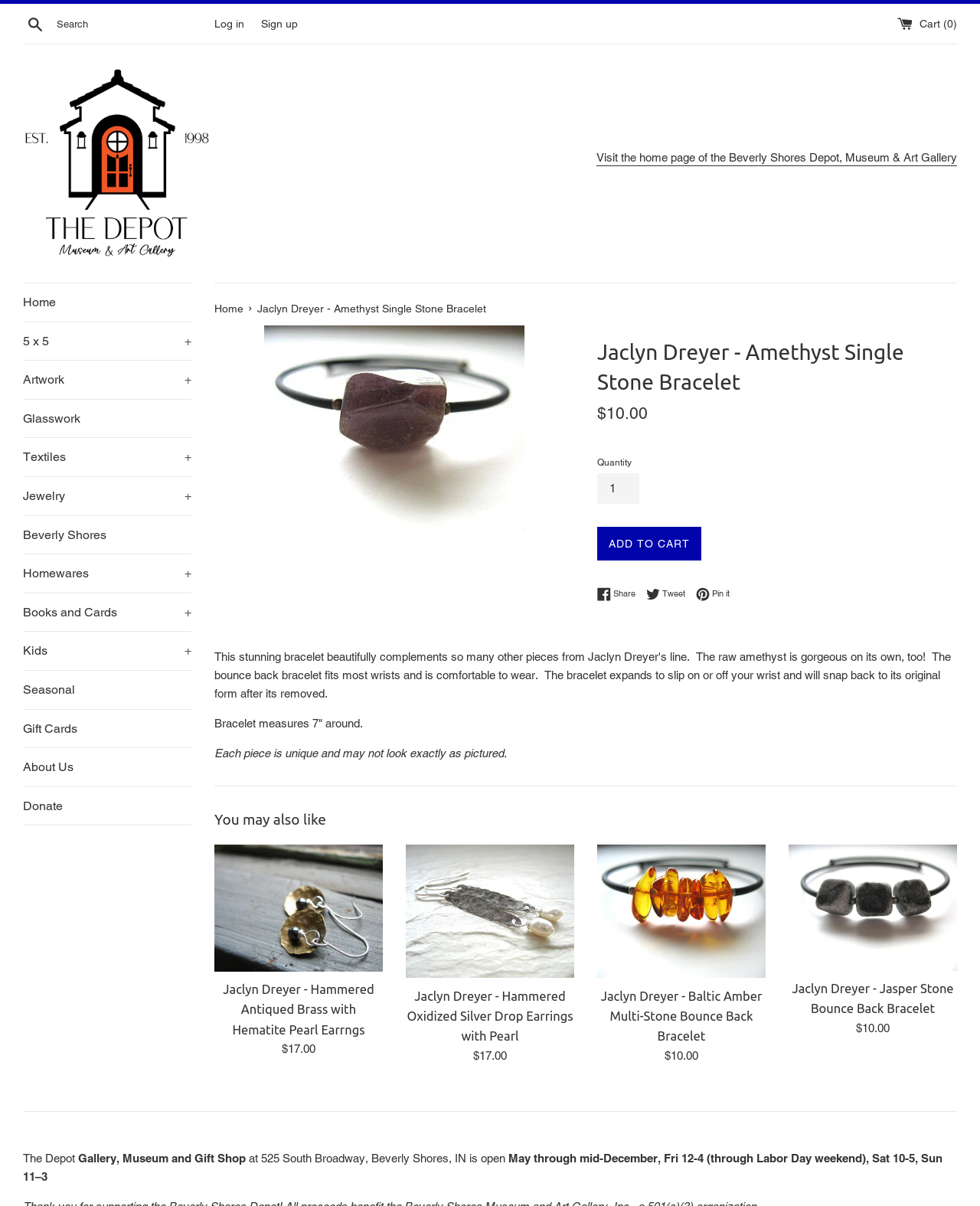What is the function of the 'ADD TO CART' button? Based on the image, give a response in one word or a short phrase.

Add item to cart